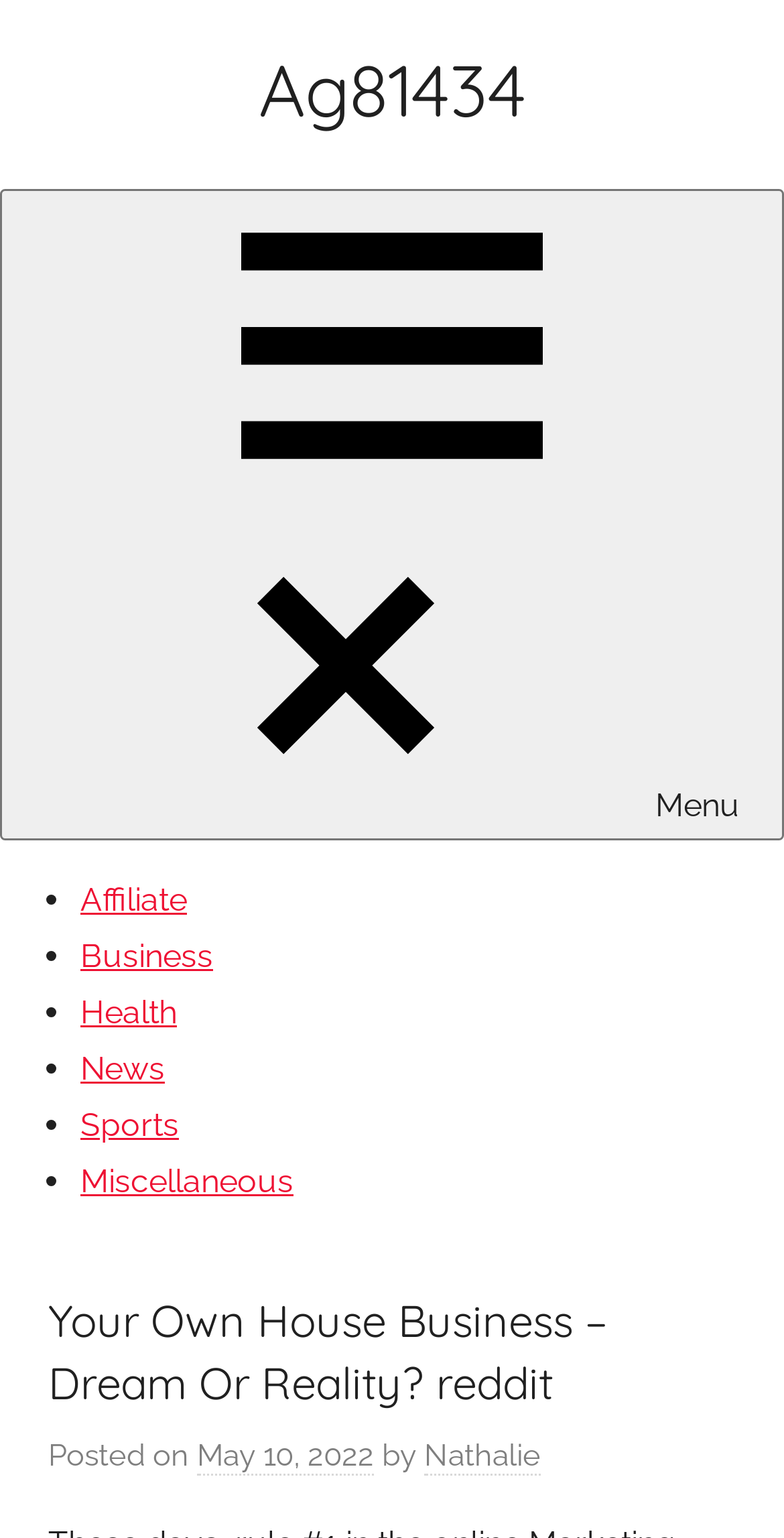Who is the author of the post?
Refer to the image and offer an in-depth and detailed answer to the question.

I looked at the section below the heading and found the text 'by' followed by a link 'Nathalie', which indicates that Nathalie is the author of the post.